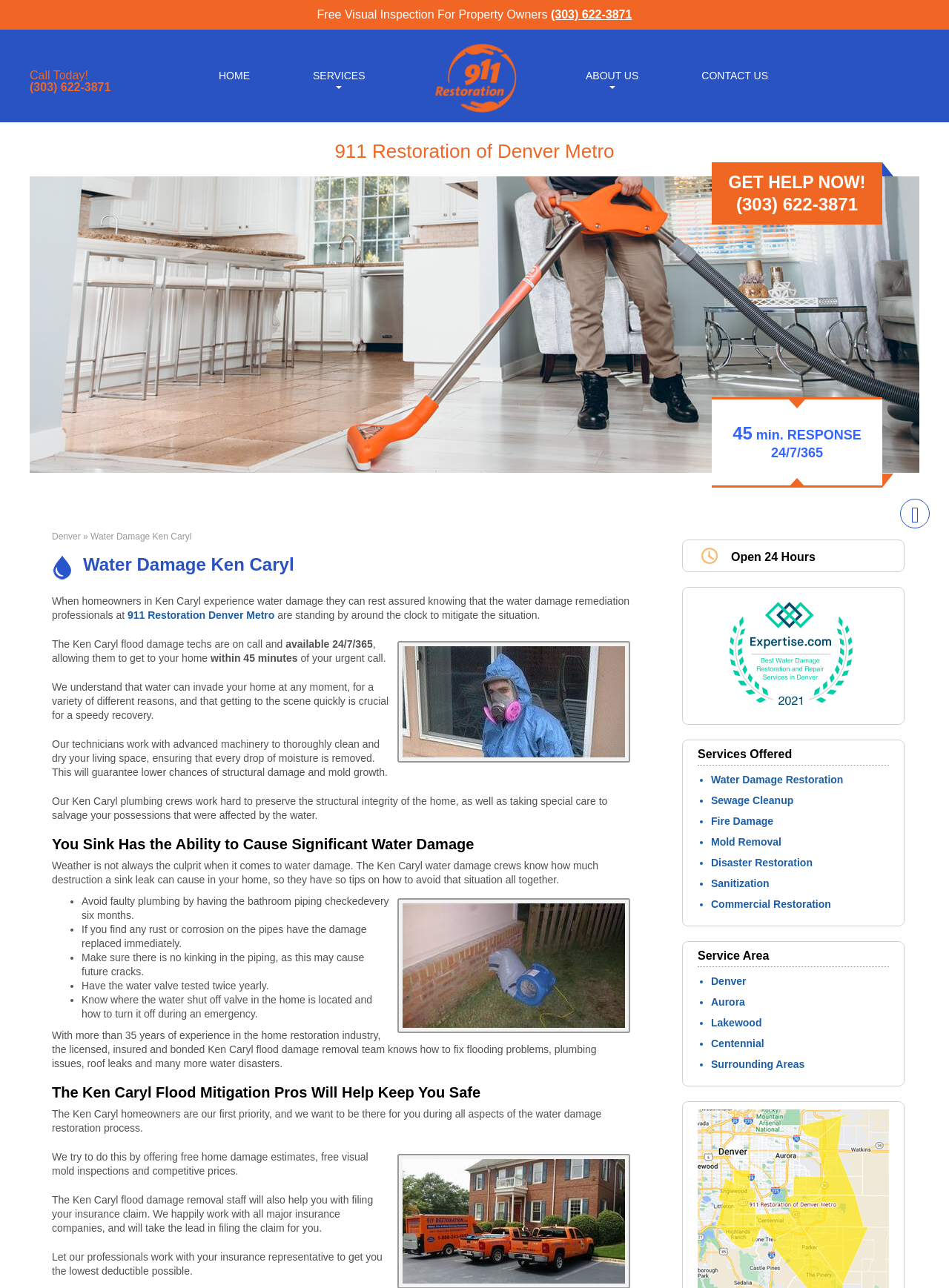Pinpoint the bounding box coordinates of the element you need to click to execute the following instruction: "Get help now". The bounding box should be represented by four float numbers between 0 and 1, in the format [left, top, right, bottom].

[0.768, 0.134, 0.912, 0.149]